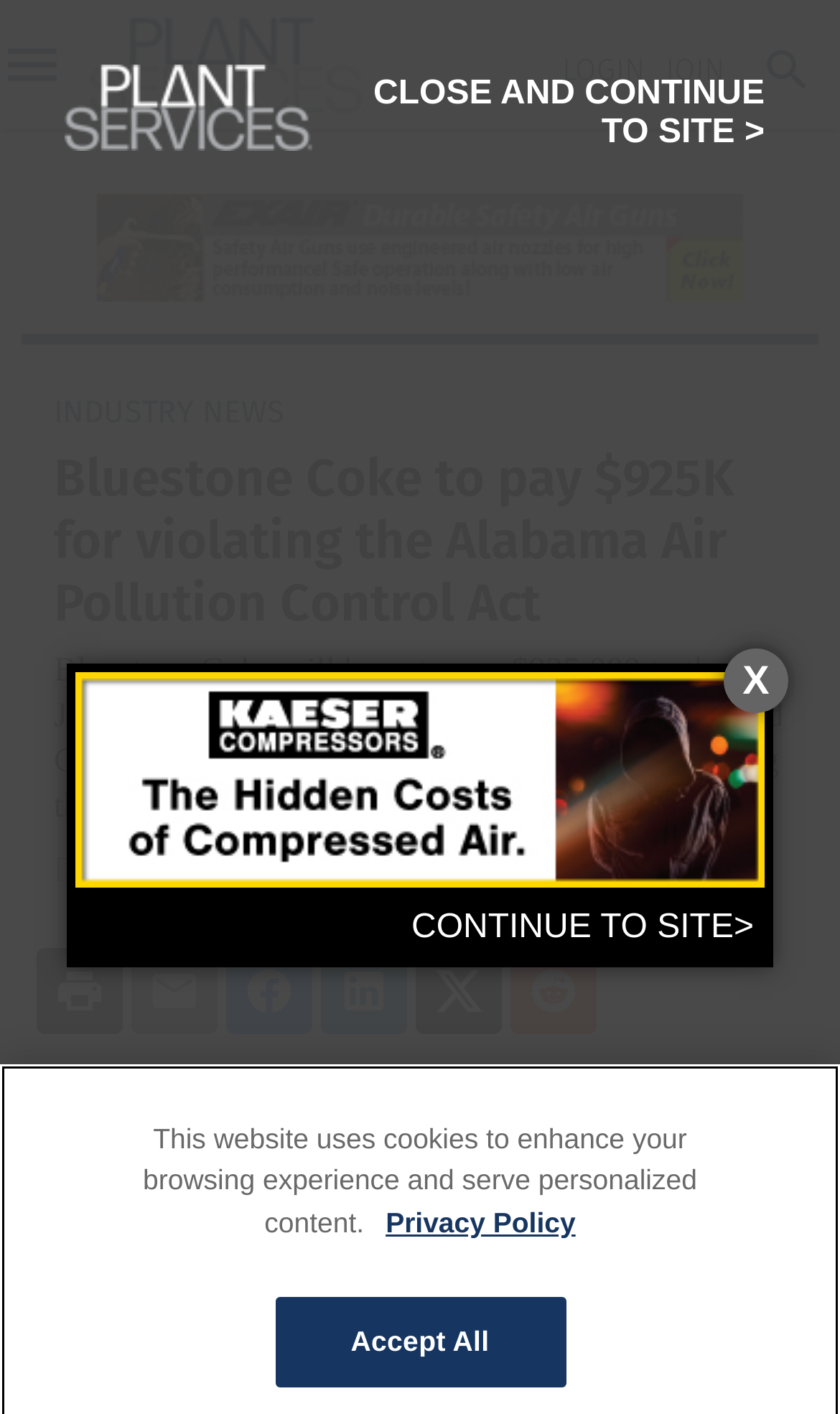Please provide the bounding box coordinates in the format (top-left x, top-left y, bottom-right x, bottom-right y). Remember, all values are floating point numbers between 0 and 1. What is the bounding box coordinate of the region described as: Articles & Interviews

[0.0, 0.25, 0.082, 0.302]